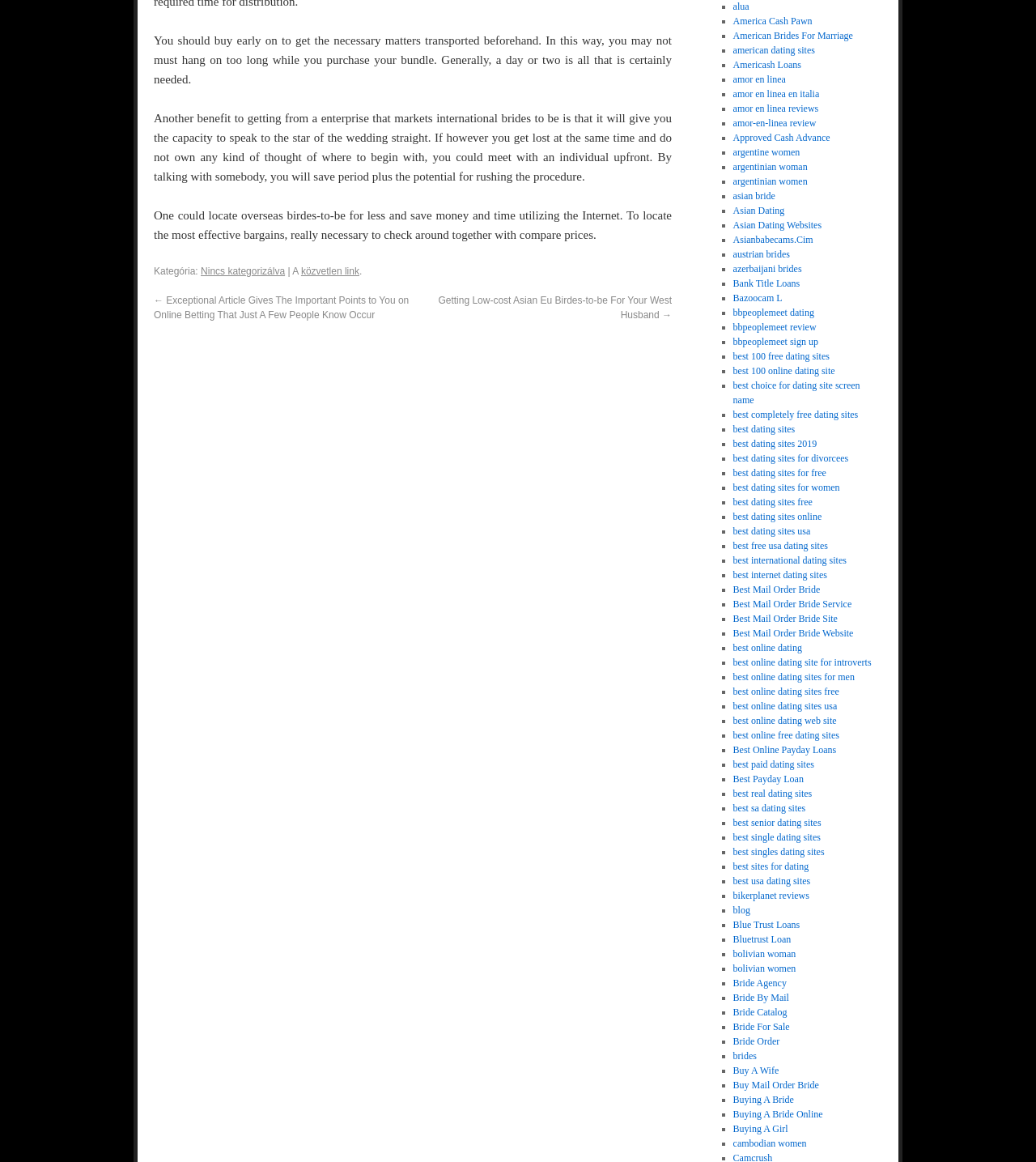From the webpage screenshot, predict the bounding box coordinates (top-left x, top-left y, bottom-right x, bottom-right y) for the UI element described here: best dating sites for women

[0.707, 0.415, 0.811, 0.424]